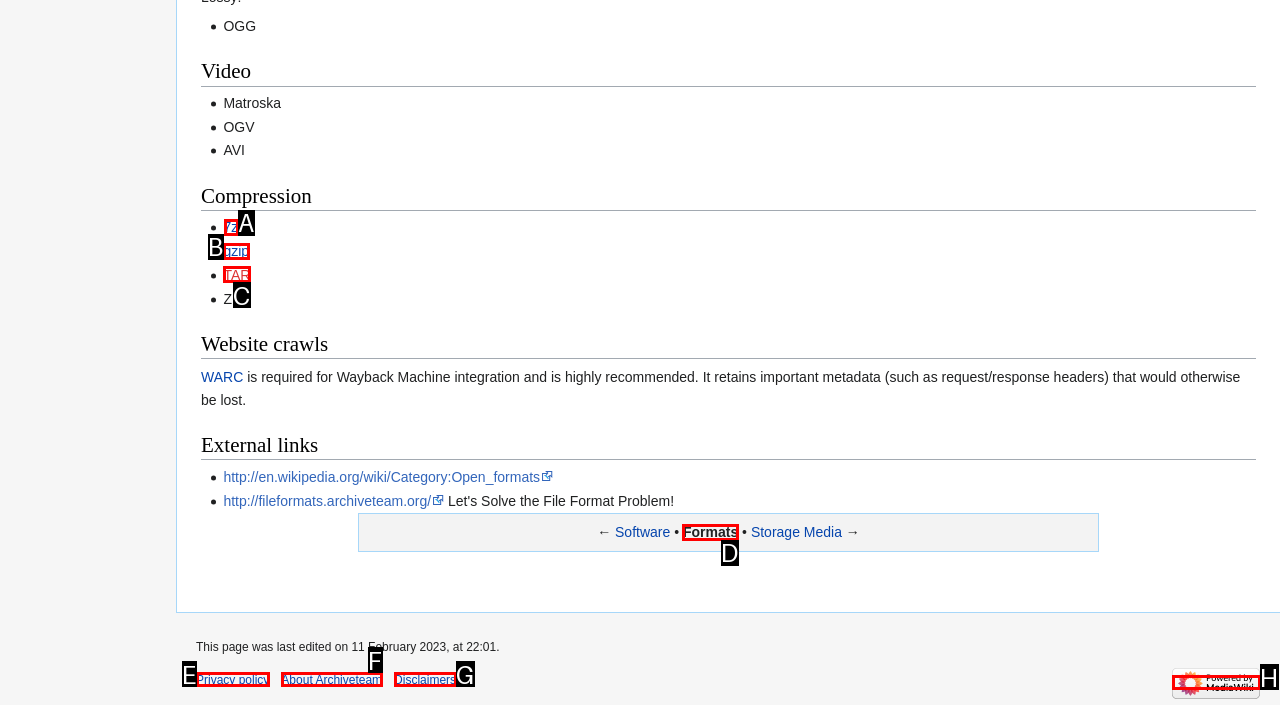Tell me the correct option to click for this task: Follow the link to 7z
Write down the option's letter from the given choices.

A